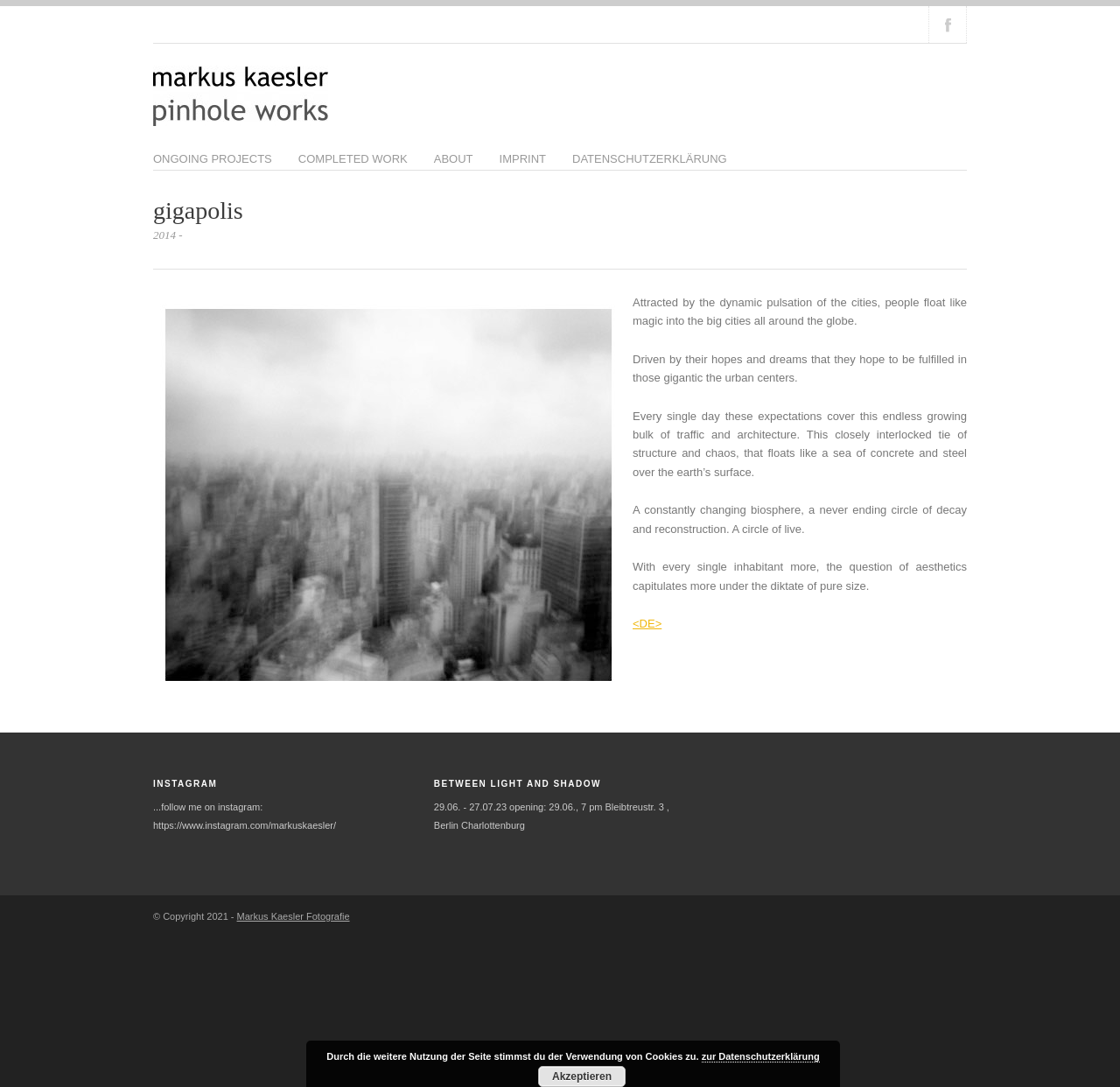Locate the bounding box of the user interface element based on this description: "<DE>".

[0.565, 0.568, 0.591, 0.58]